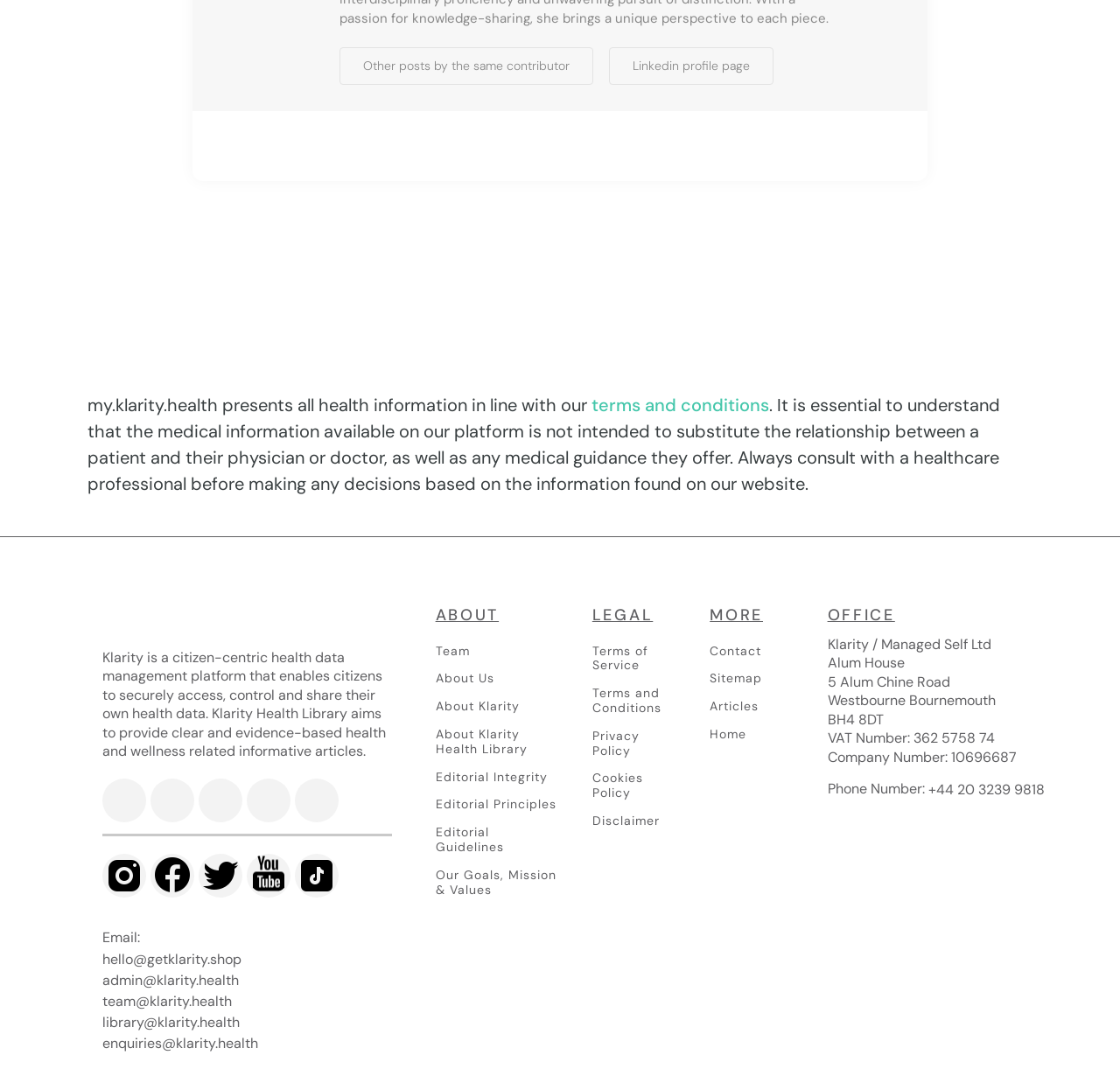Answer succinctly with a single word or phrase:
What is the company name of the office address?

Klarity / Managed Self Ltd